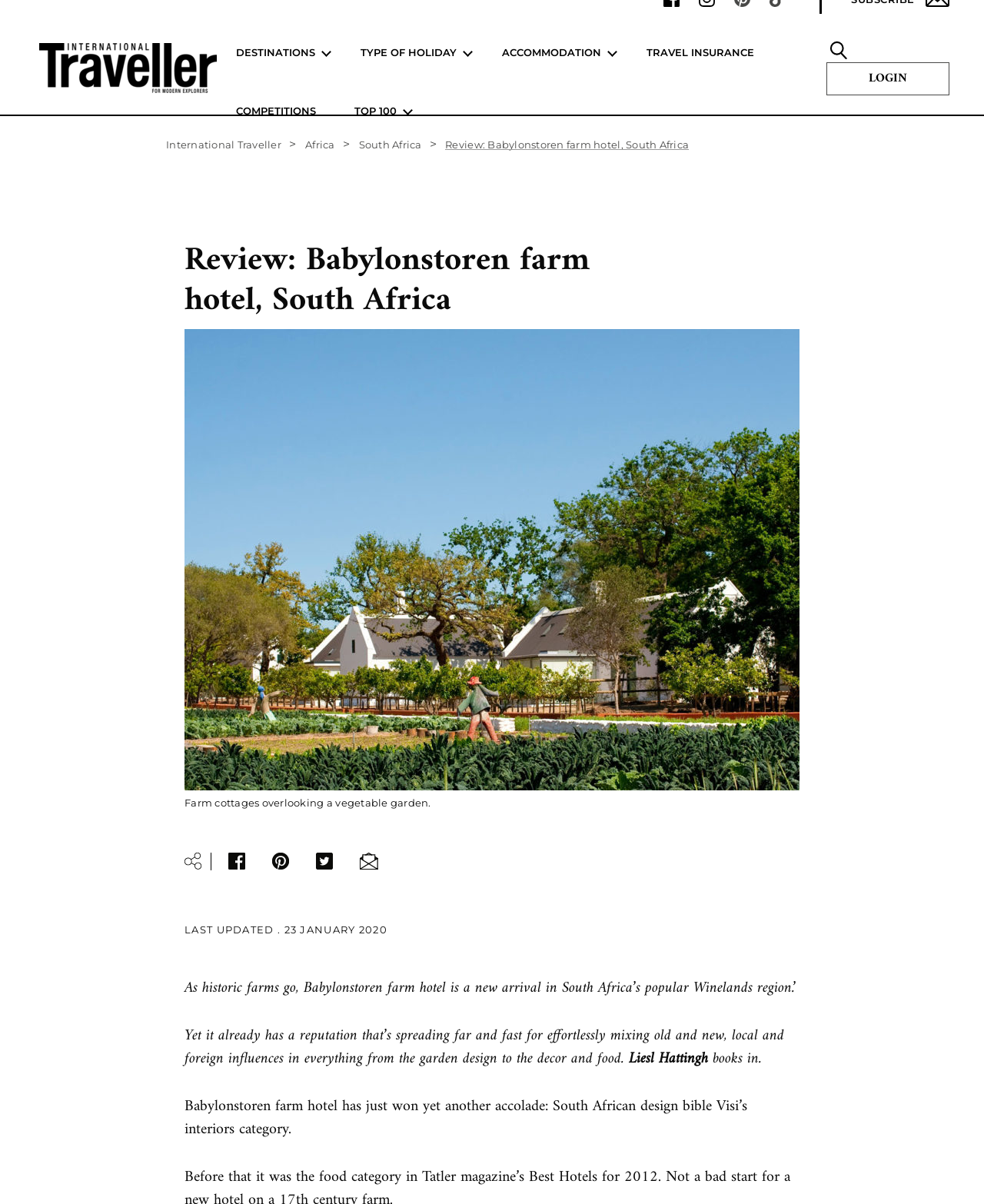Give a one-word or phrase response to the following question: What type of holiday is Babylonstoren farm hotel related to?

Farm holiday